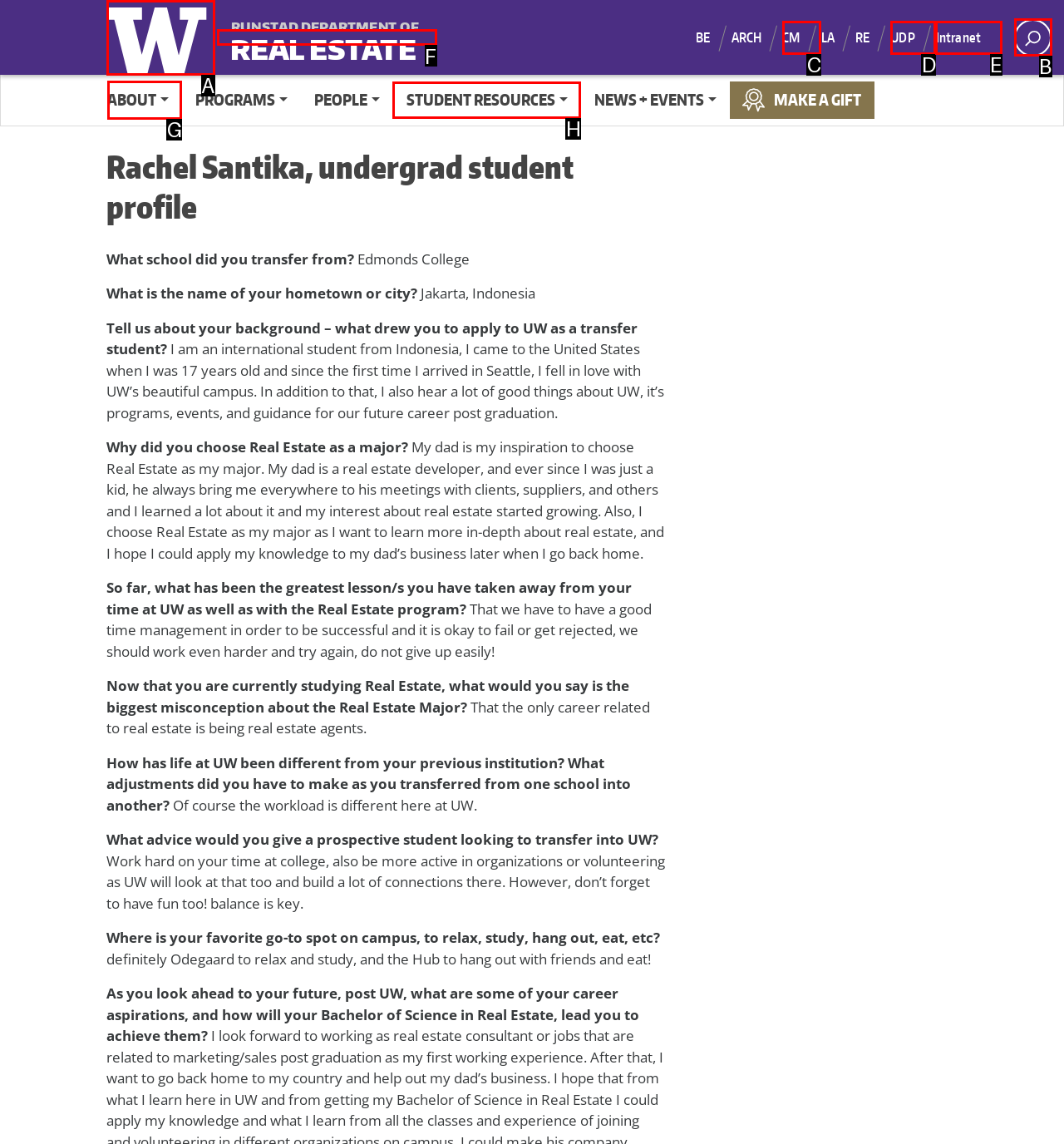Identify the HTML element to click to execute this task: Go to the ABOUT page Respond with the letter corresponding to the proper option.

G